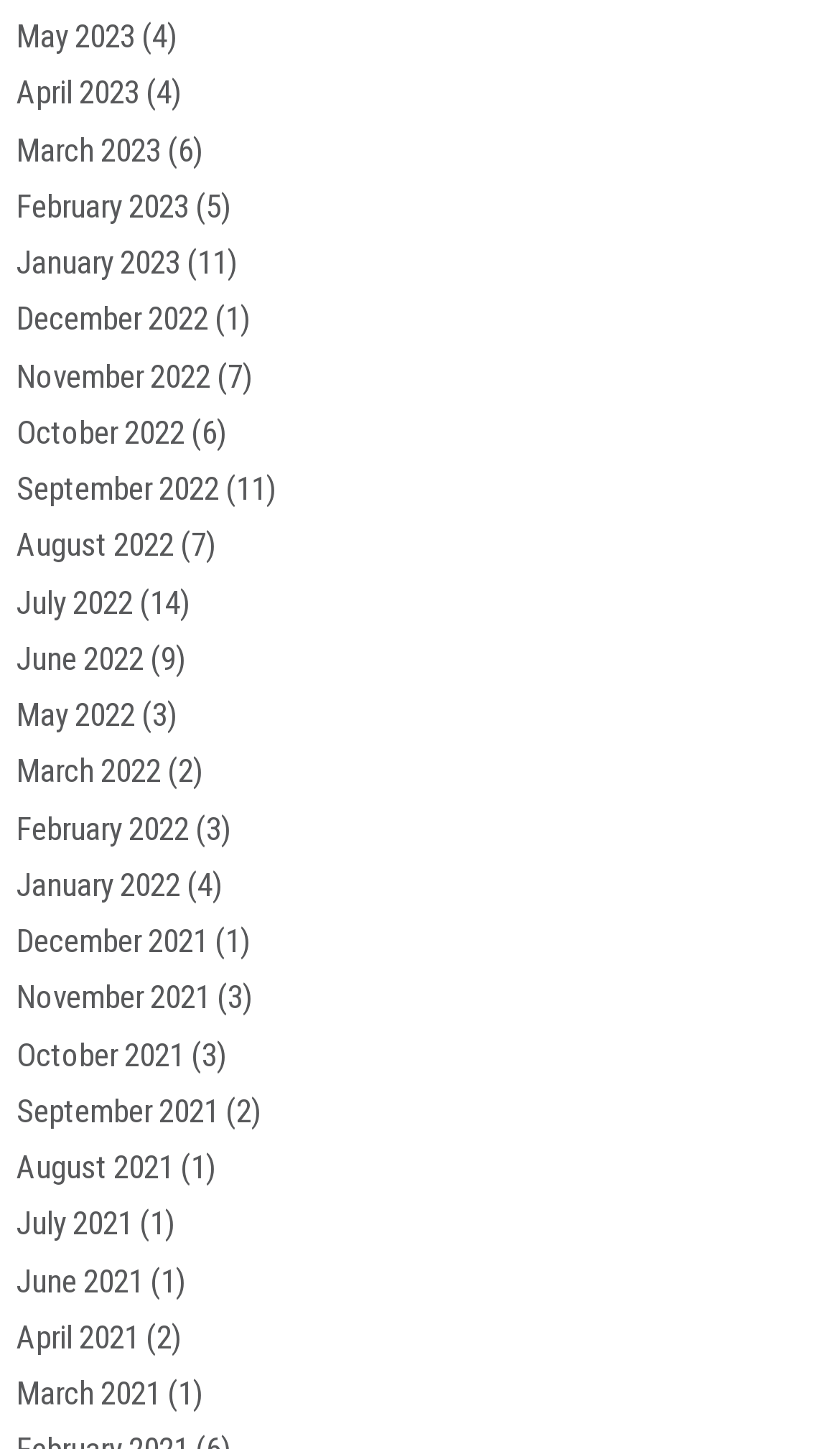Determine the bounding box for the described HTML element: "October 2022". Ensure the coordinates are four float numbers between 0 and 1 in the format [left, top, right, bottom].

[0.02, 0.285, 0.22, 0.312]